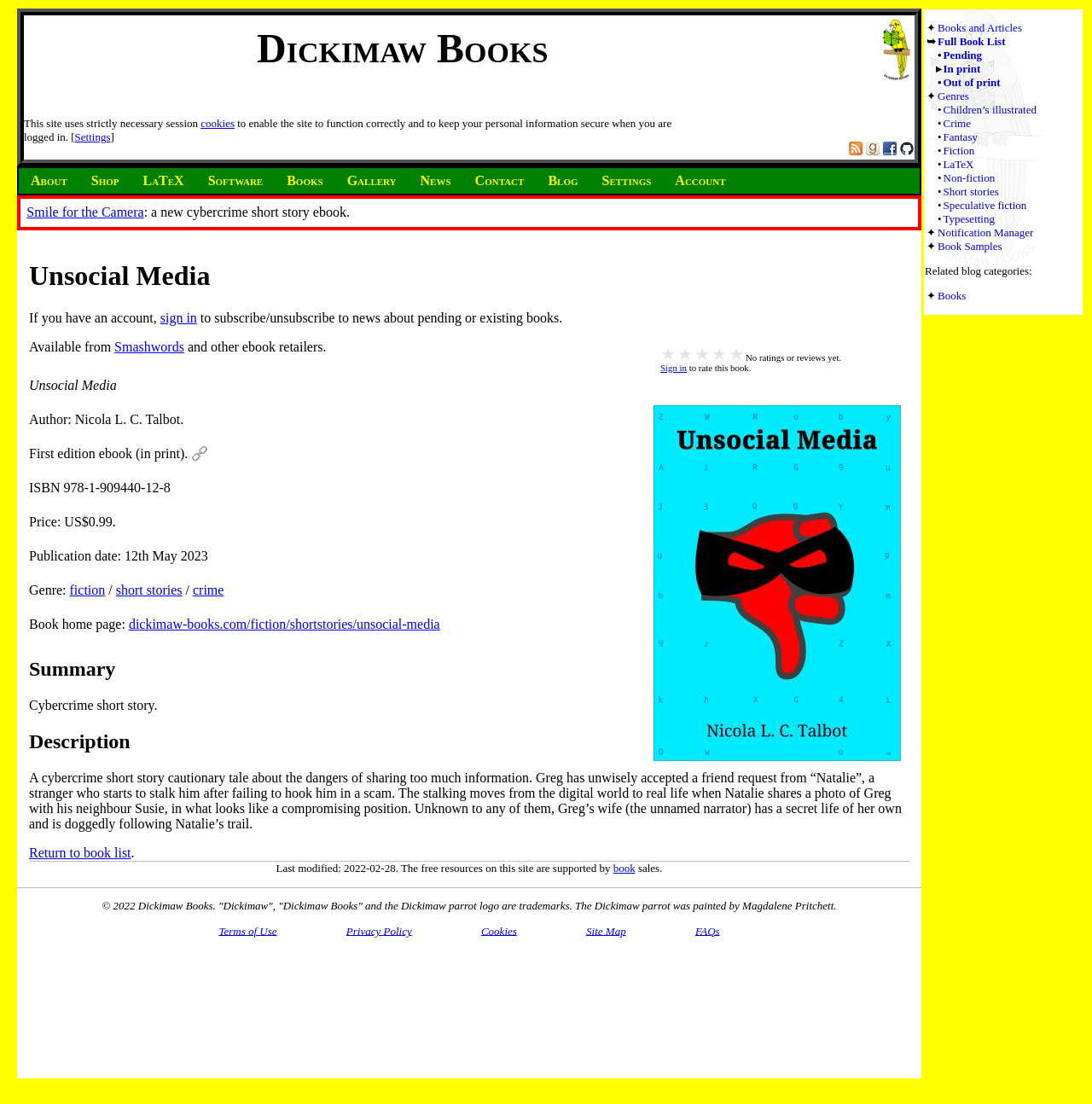Provide the bounding box coordinates of the UI element that matches the description: "Rob Jones - Healthy Commissions".

None